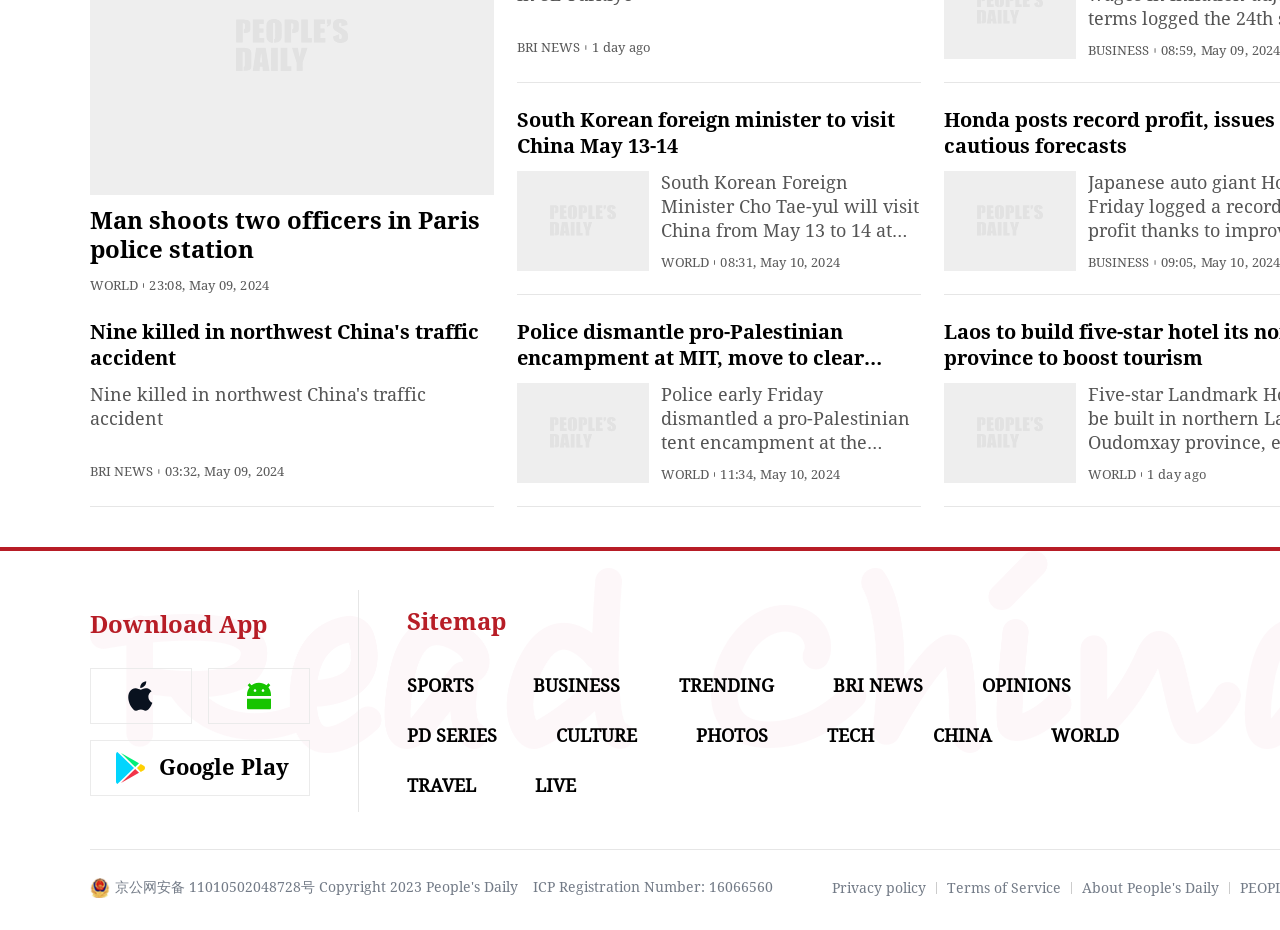Determine the bounding box coordinates for the area that needs to be clicked to fulfill this task: "Check the TRENDING news". The coordinates must be given as four float numbers between 0 and 1, i.e., [left, top, right, bottom].

[0.53, 0.726, 0.605, 0.748]